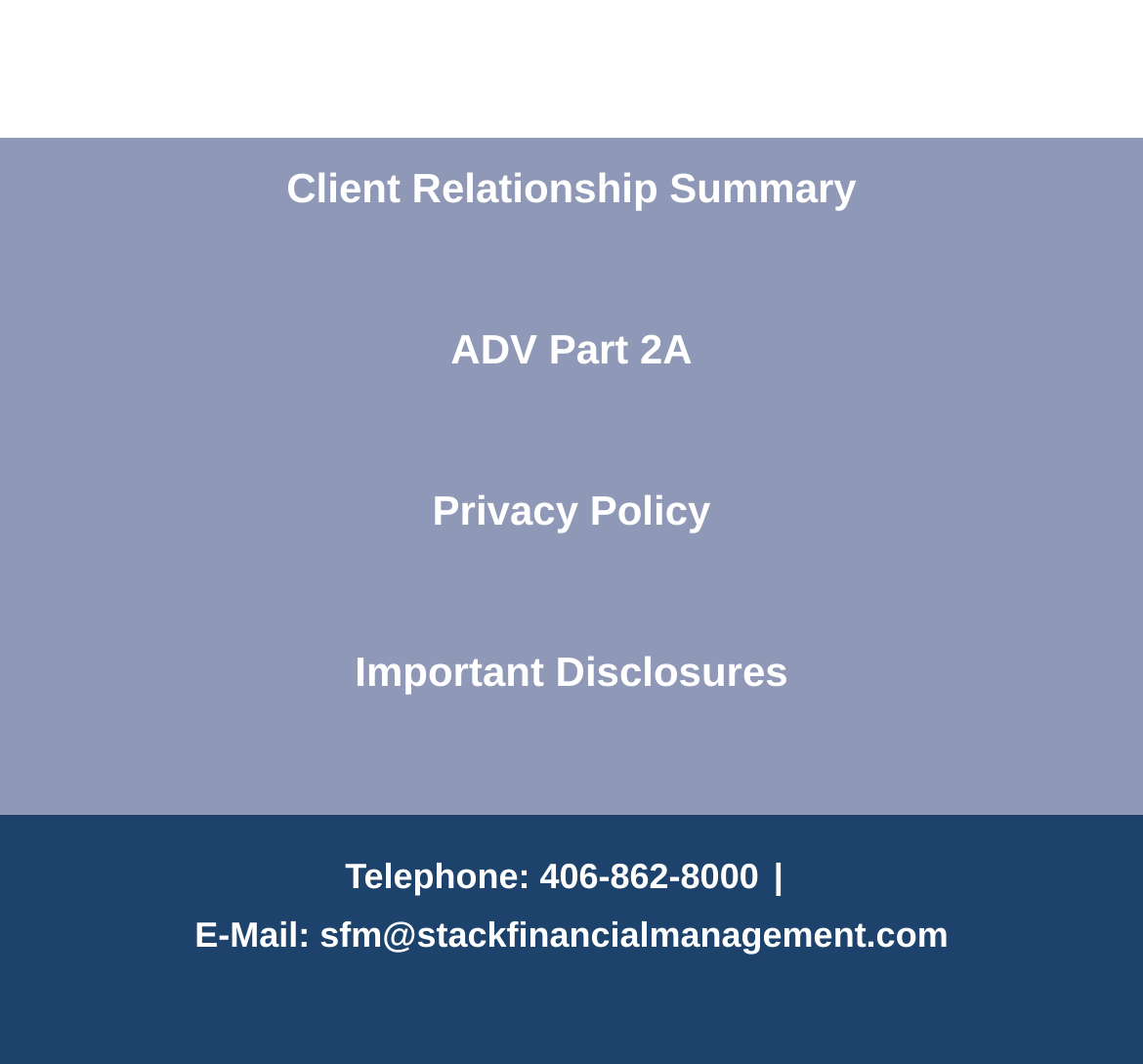Use a single word or phrase to answer the question: What is the topic of the 'ADV Part 2A' link?

Investment advice